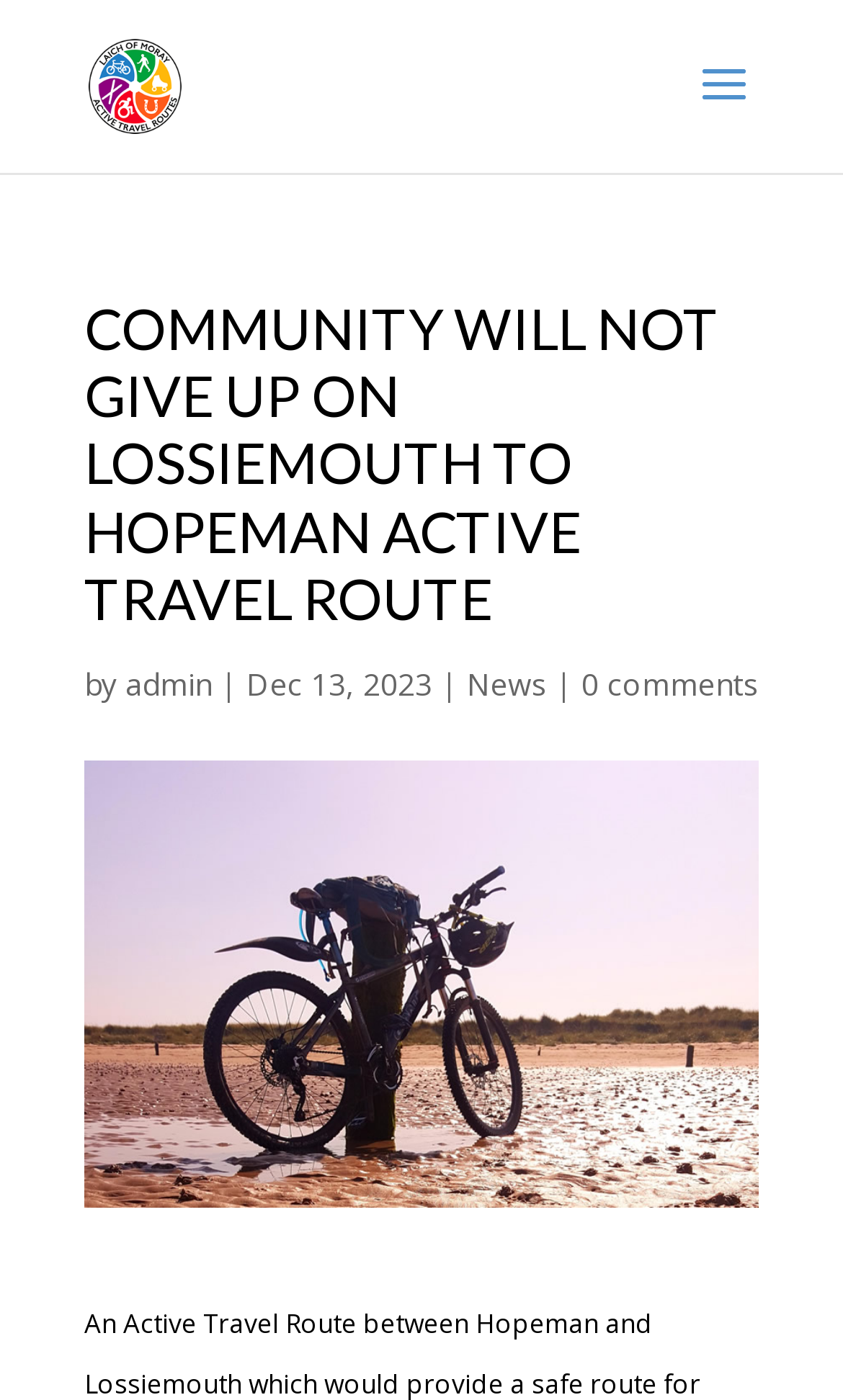Please give a one-word or short phrase response to the following question: 
How many comments does the article have?

0